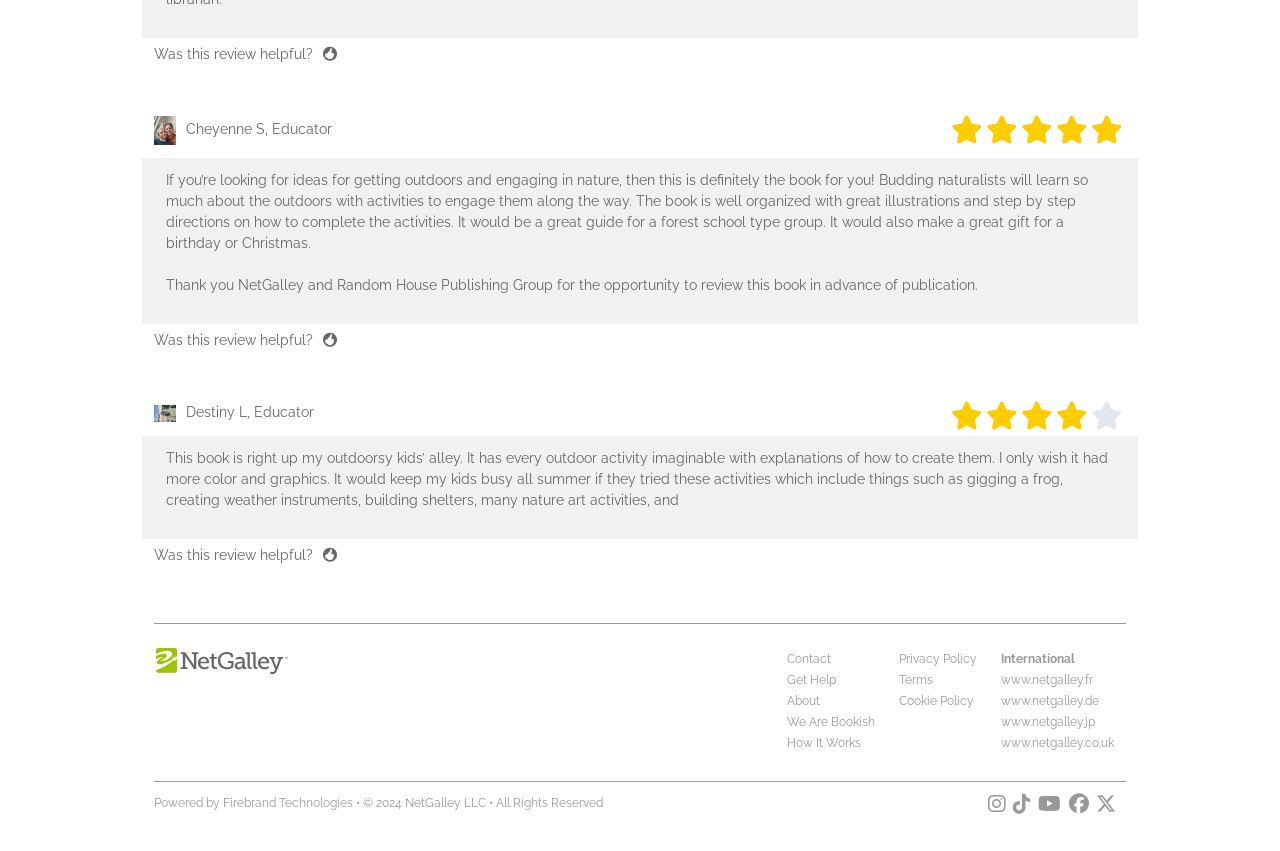Give a short answer using one word or phrase for the question:
Who are the authors of the reviewed books?

Not specified